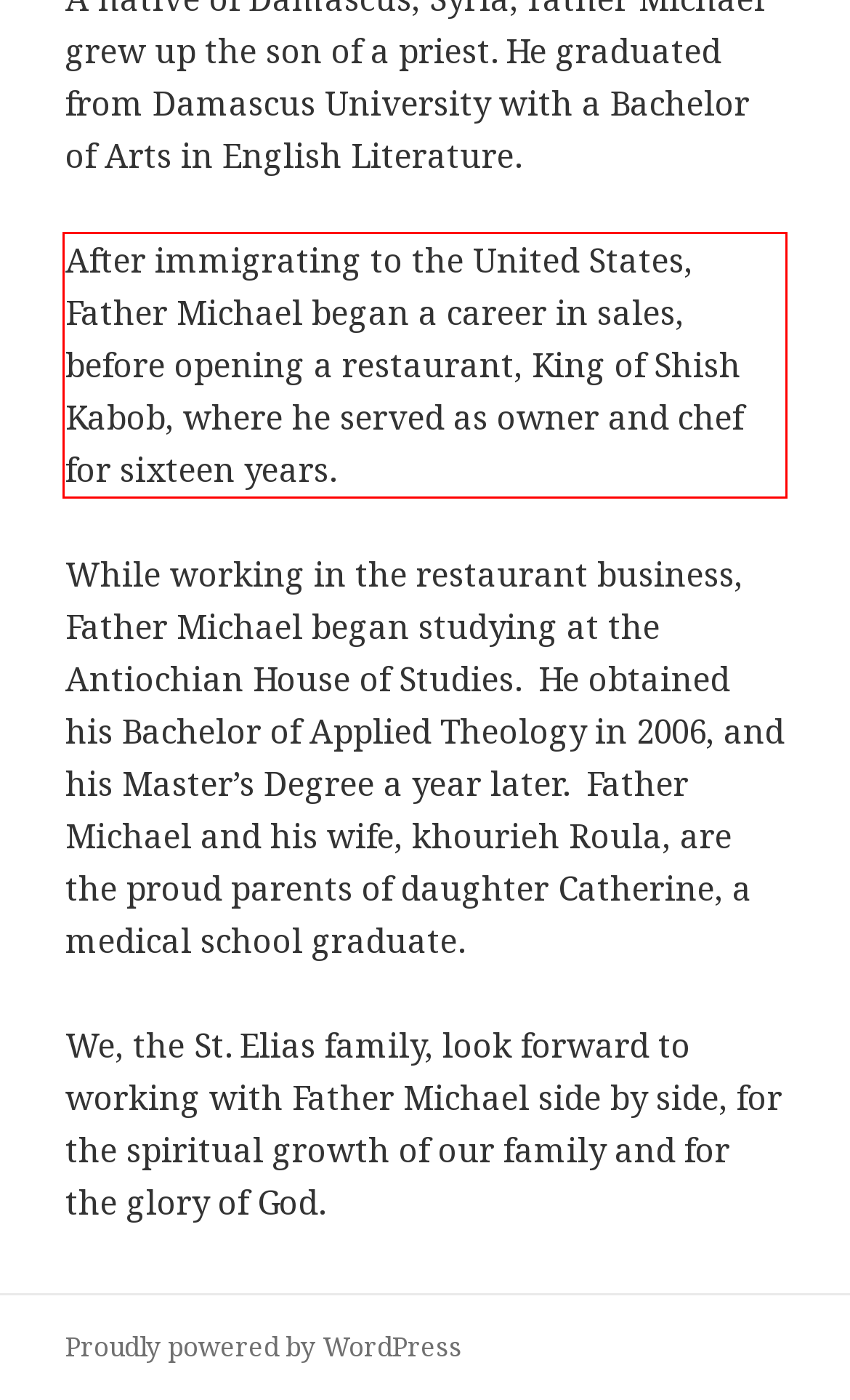From the provided screenshot, extract the text content that is enclosed within the red bounding box.

After immigrating to the United States, Father Michael began a career in sales, before opening a restaurant, King of Shish Kabob, where he served as owner and chef for sixteen years.